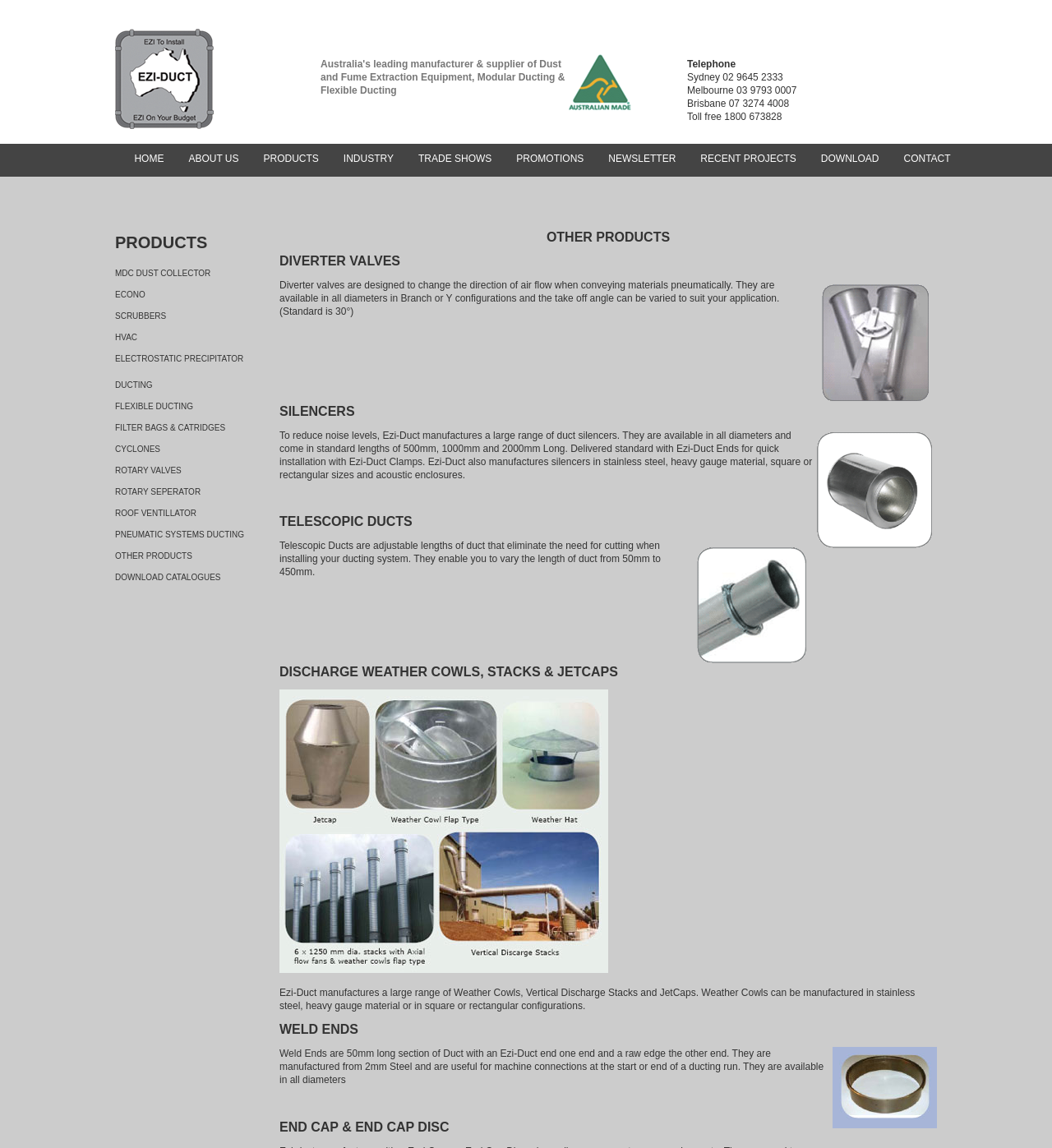Find the bounding box coordinates of the clickable region needed to perform the following instruction: "View Evaluating How You Lead 604: Book Course 6 CEU's details". The coordinates should be provided as four float numbers between 0 and 1, i.e., [left, top, right, bottom].

None